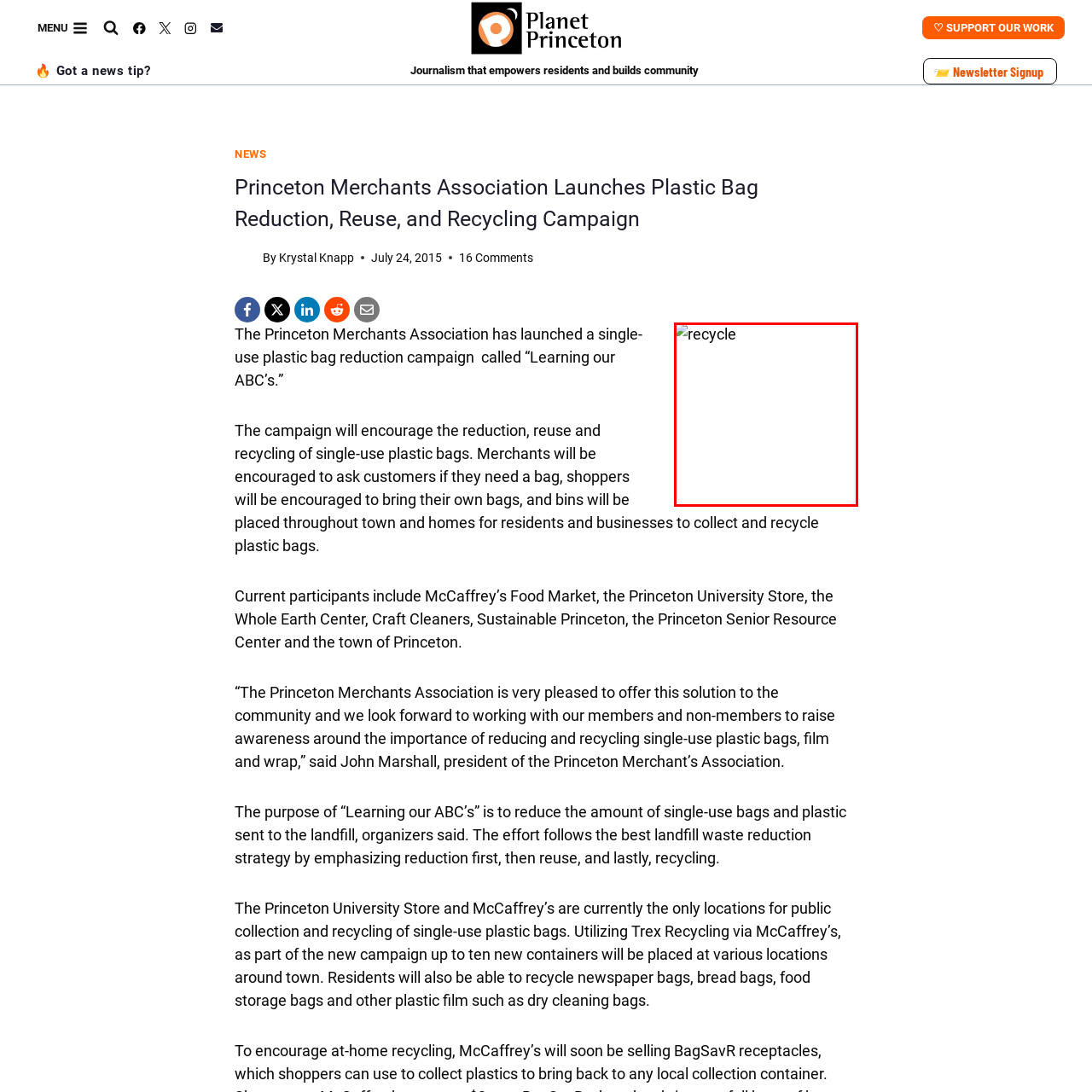Provide a detailed account of the visual content within the red-outlined section of the image.

The image features a recycling icon, symbolizing the initiative launched by the Princeton Merchants Association to promote the reduction, reuse, and recycling of single-use plastic bags. This campaign, known as “Learning our ABC’s,” aims to raise awareness within the community about the importance of sustainable practices. The icon serves as a visual representation of the campaign’s core message, which encourages residents and businesses to minimize their environmental impact through responsible waste management.